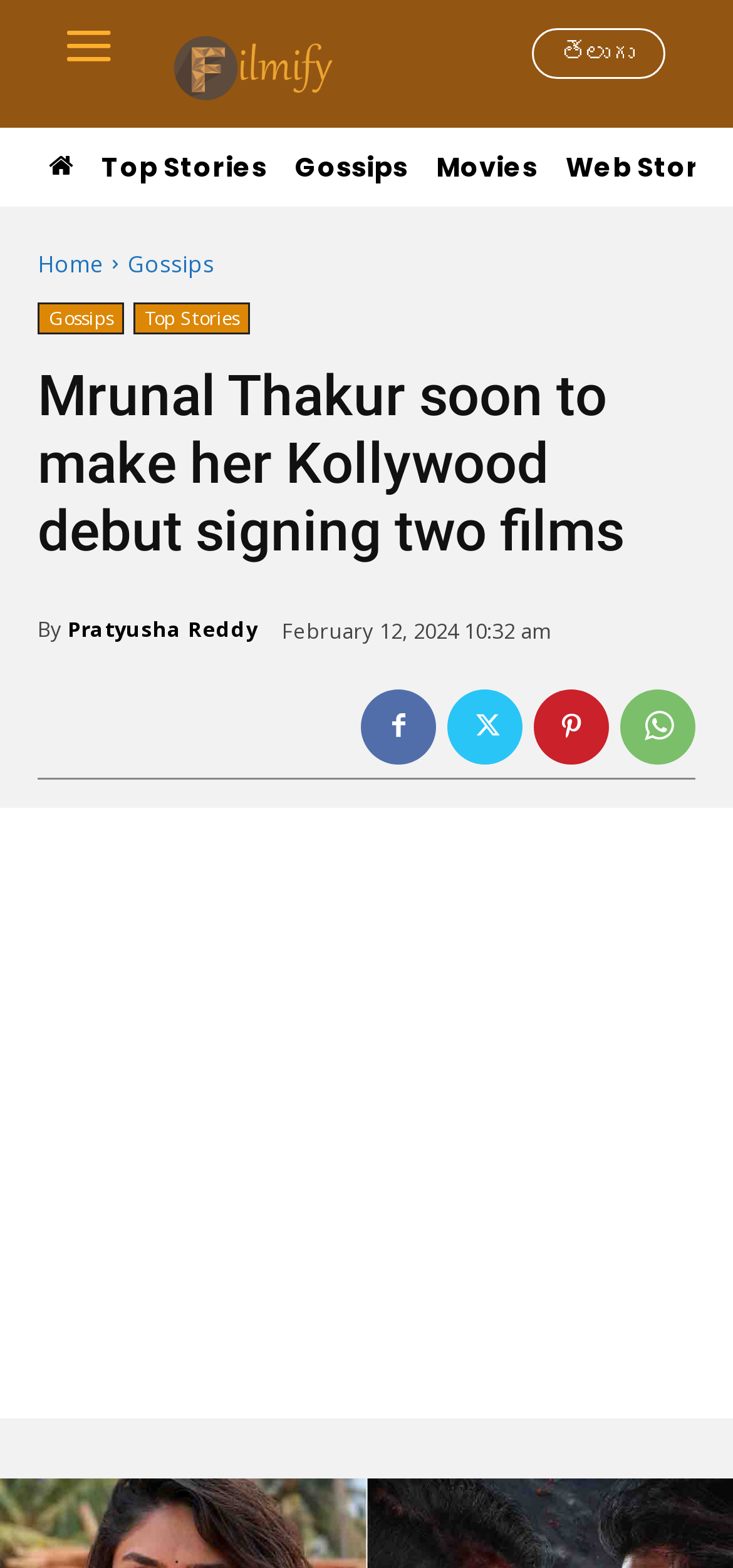Locate the bounding box coordinates of the area you need to click to fulfill this instruction: 'Click the logo'. The coordinates must be in the form of four float numbers ranging from 0 to 1: [left, top, right, bottom].

[0.186, 0.0, 0.321, 0.081]